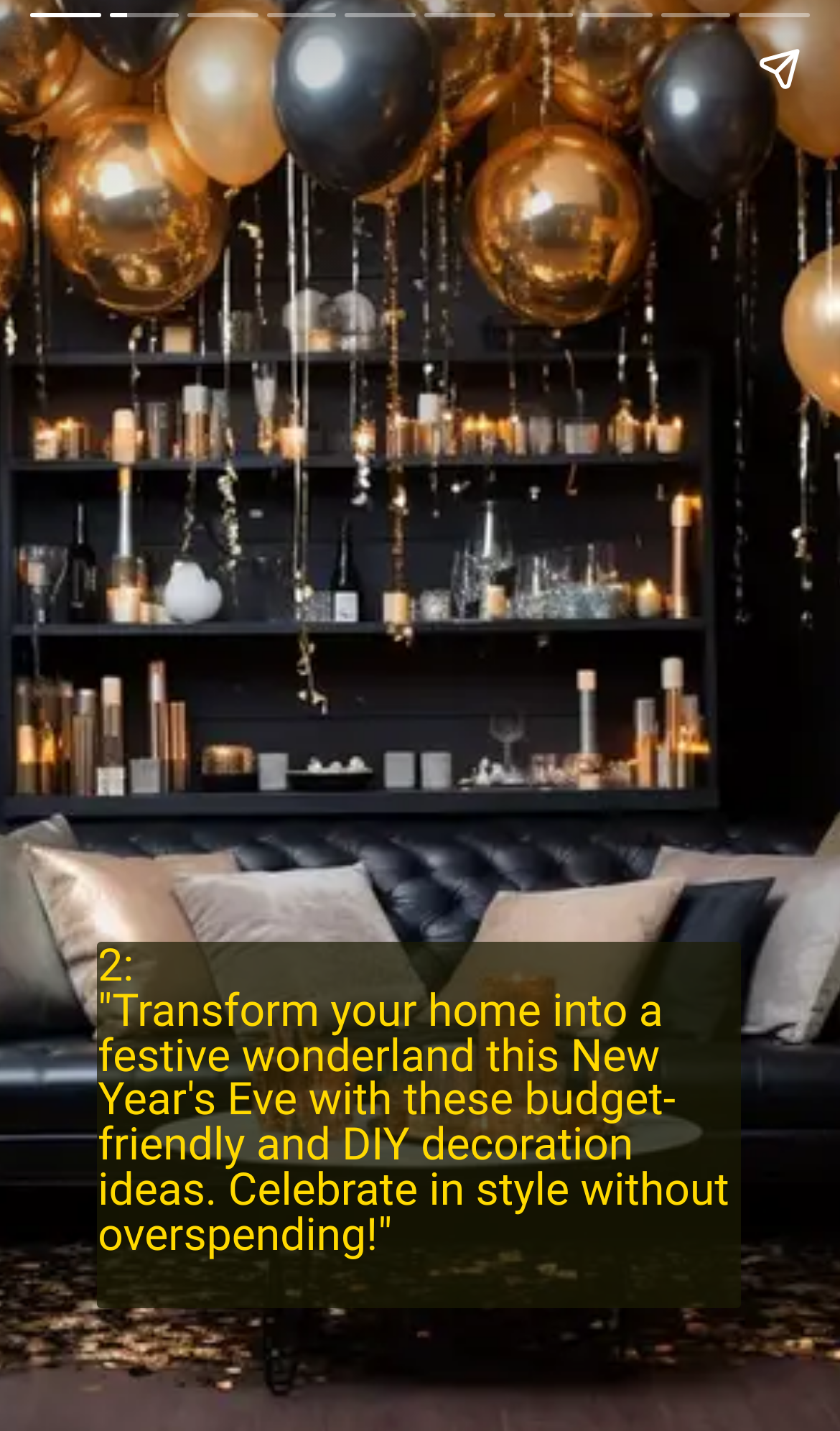Respond to the question with just a single word or phrase: 
How many sections are there on the webpage?

4